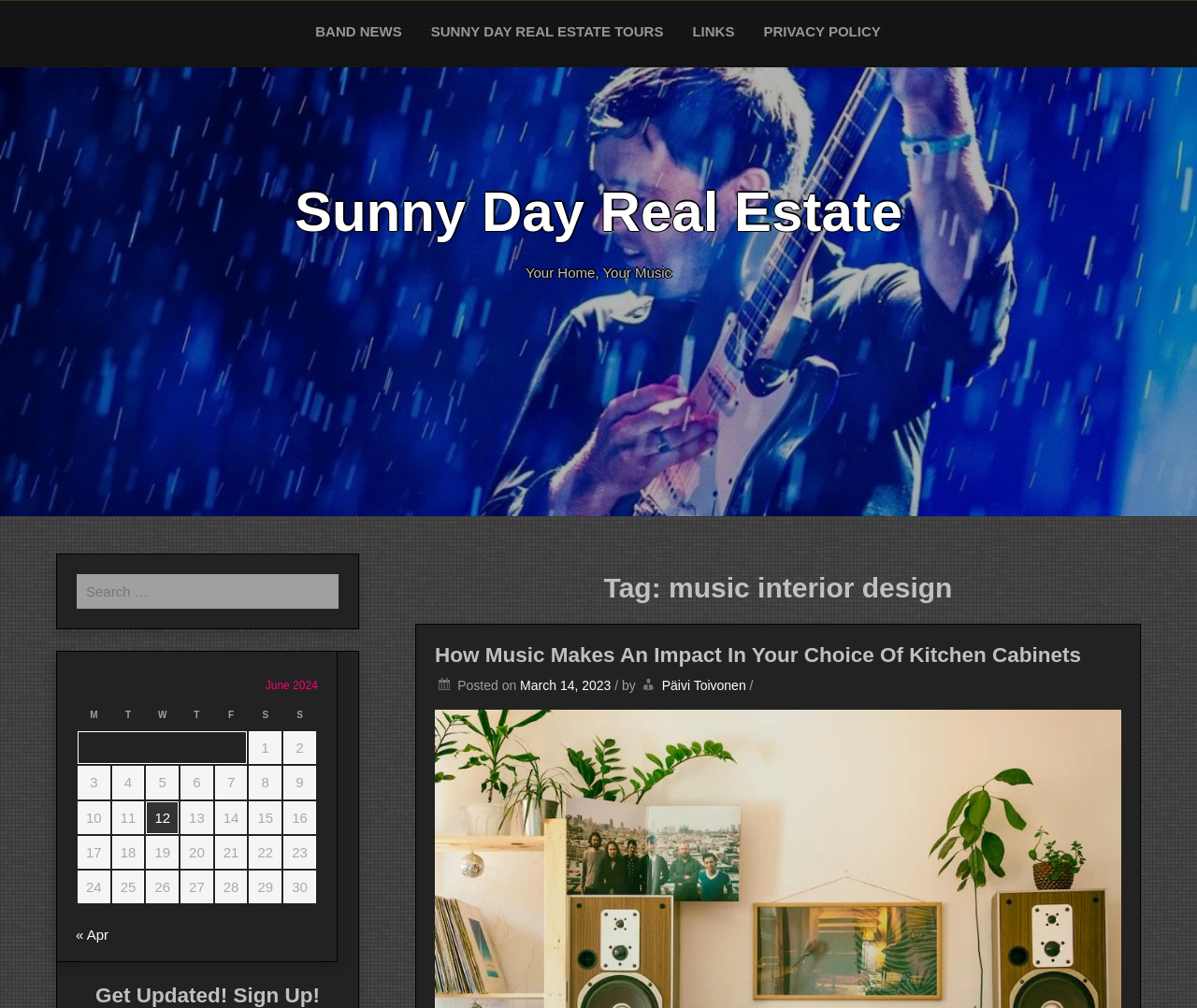Locate the bounding box coordinates of the element that should be clicked to fulfill the instruction: "Check the tour dates".

[0.348, 0.001, 0.567, 0.063]